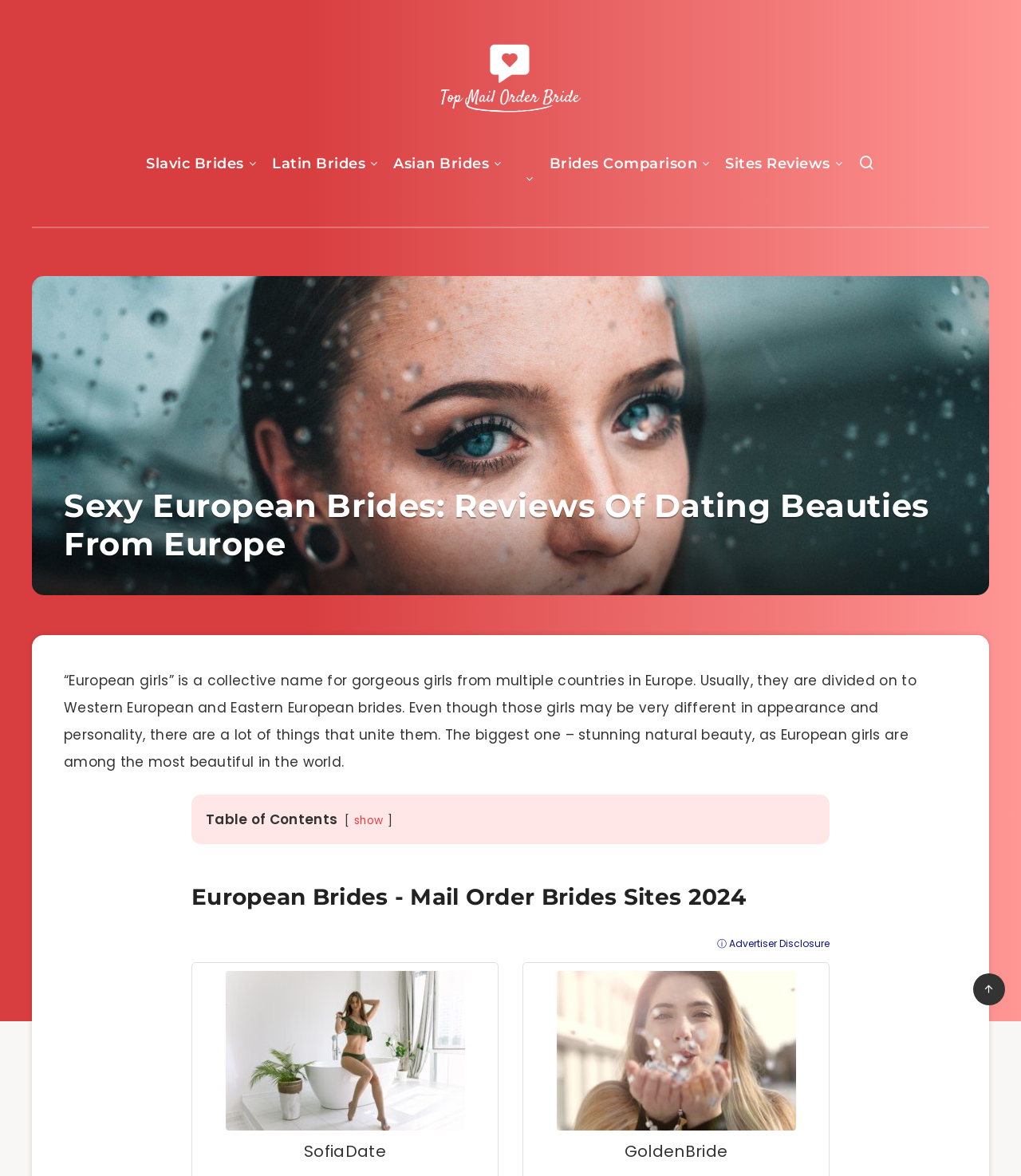Pinpoint the bounding box coordinates for the area that should be clicked to perform the following instruction: "Show table of contents".

[0.347, 0.691, 0.375, 0.704]